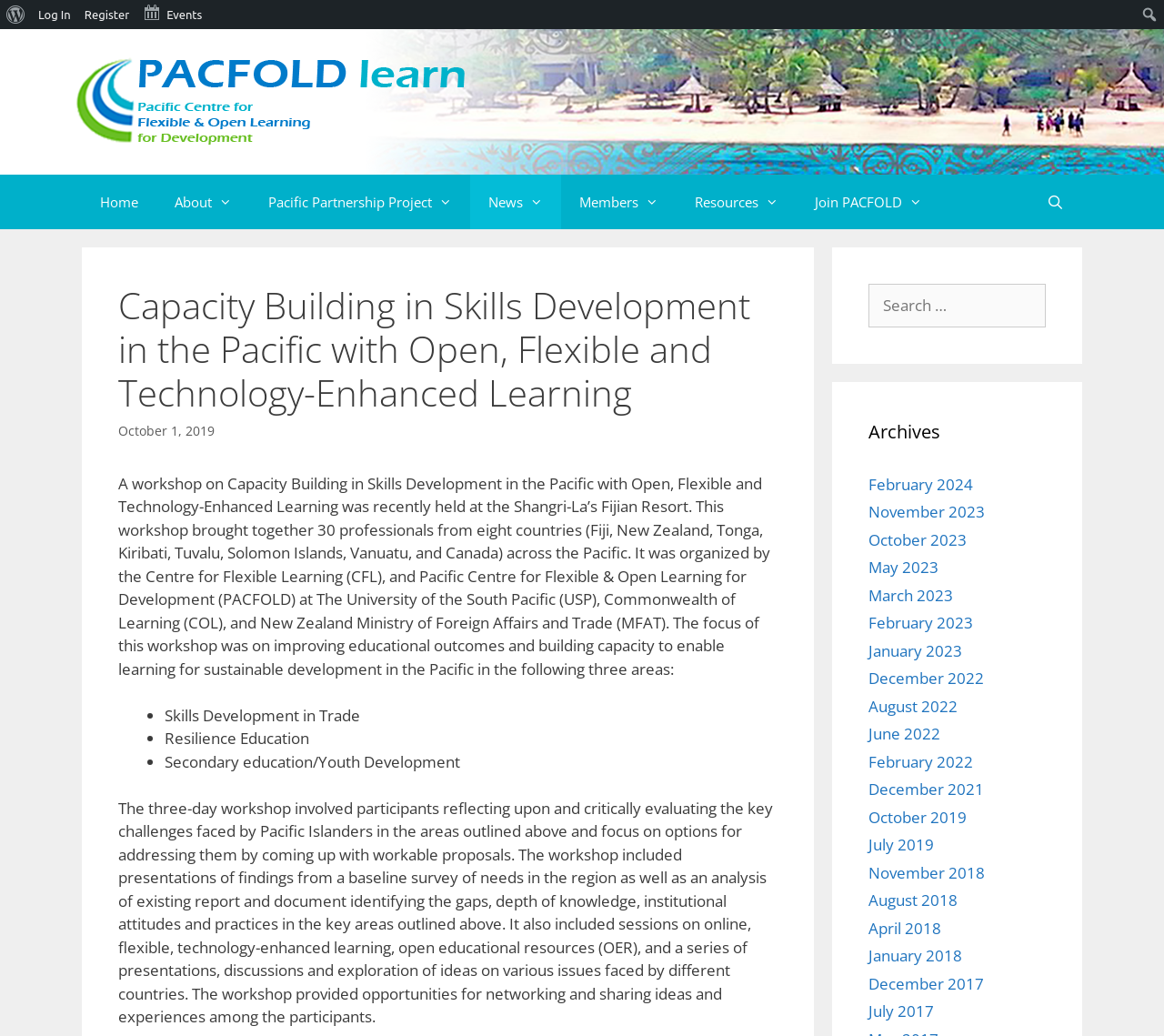Locate the bounding box coordinates of the clickable area needed to fulfill the instruction: "Log in to the website".

[0.027, 0.0, 0.067, 0.028]